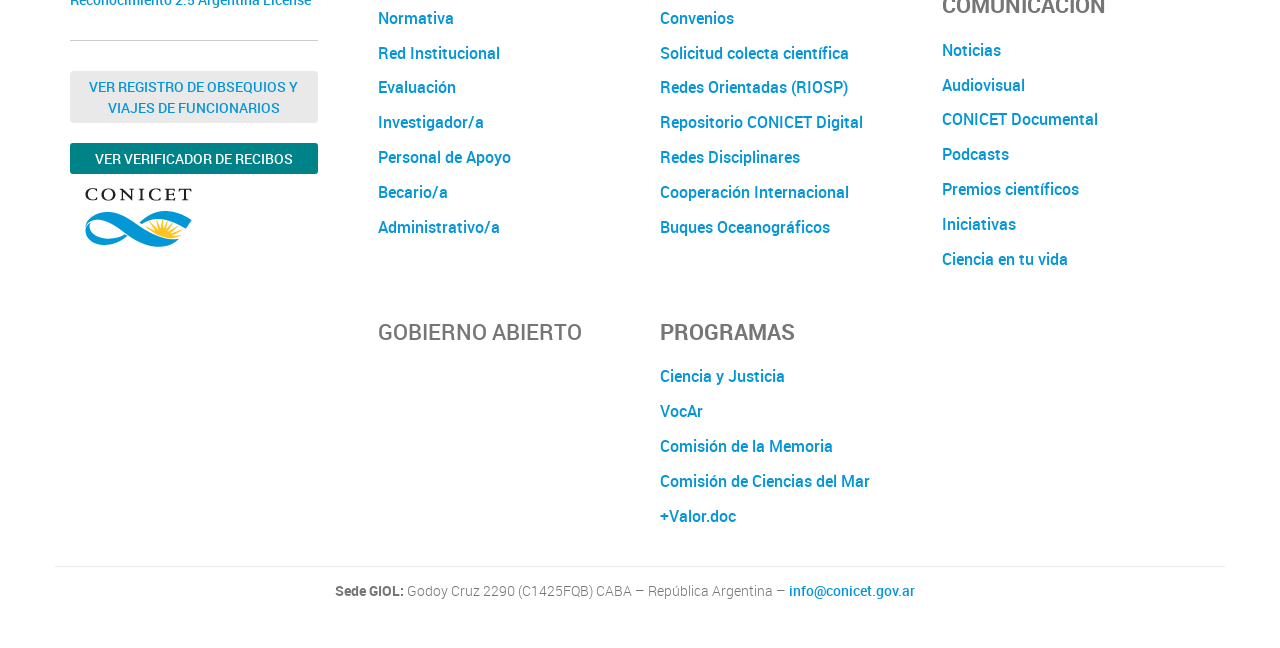Pinpoint the bounding box coordinates of the clickable element to carry out the following instruction: "Check the government open data."

[0.295, 0.494, 0.492, 0.532]